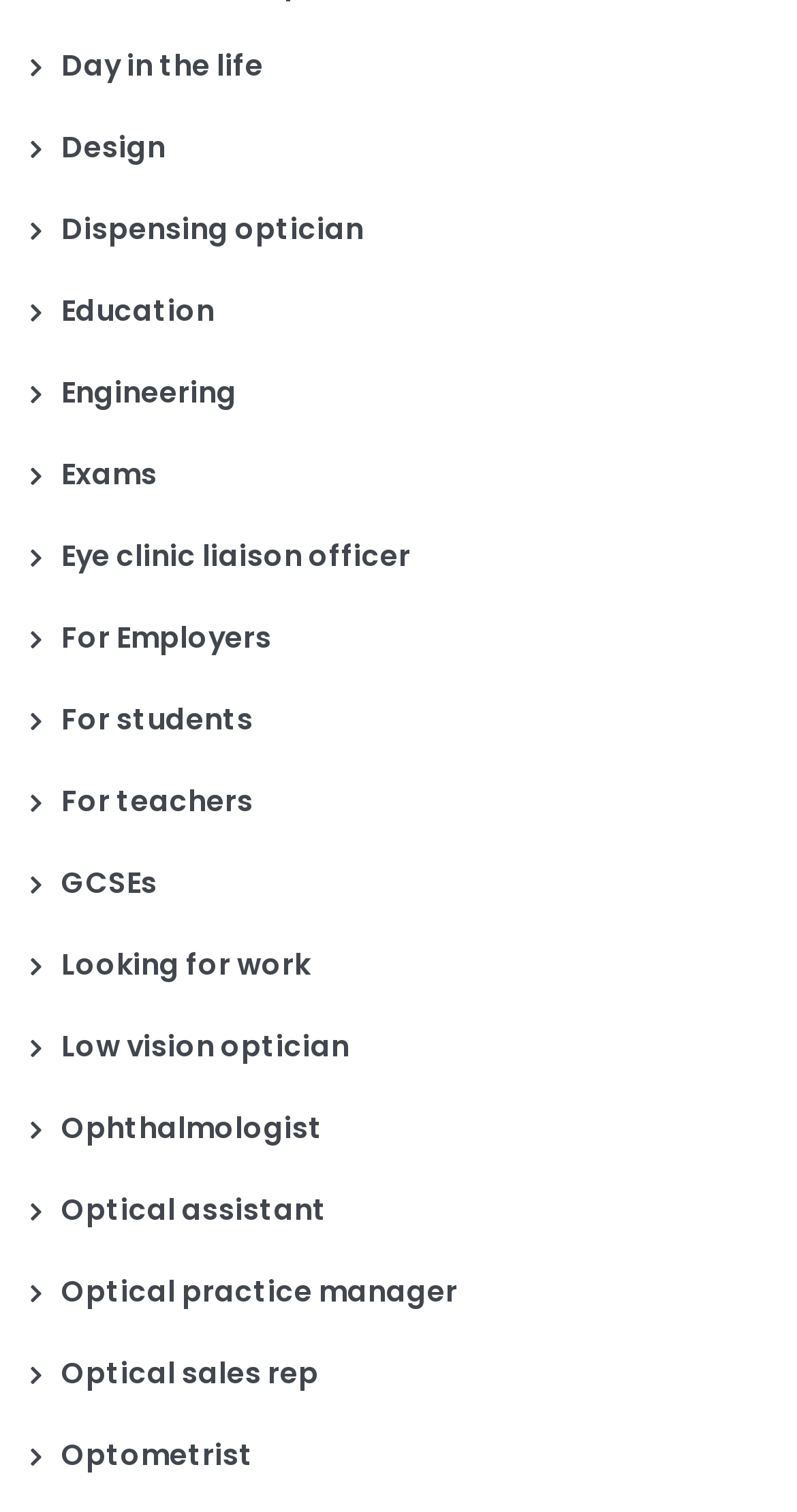What is the first link on the webpage? Based on the image, give a response in one word or a short phrase.

Day in the life